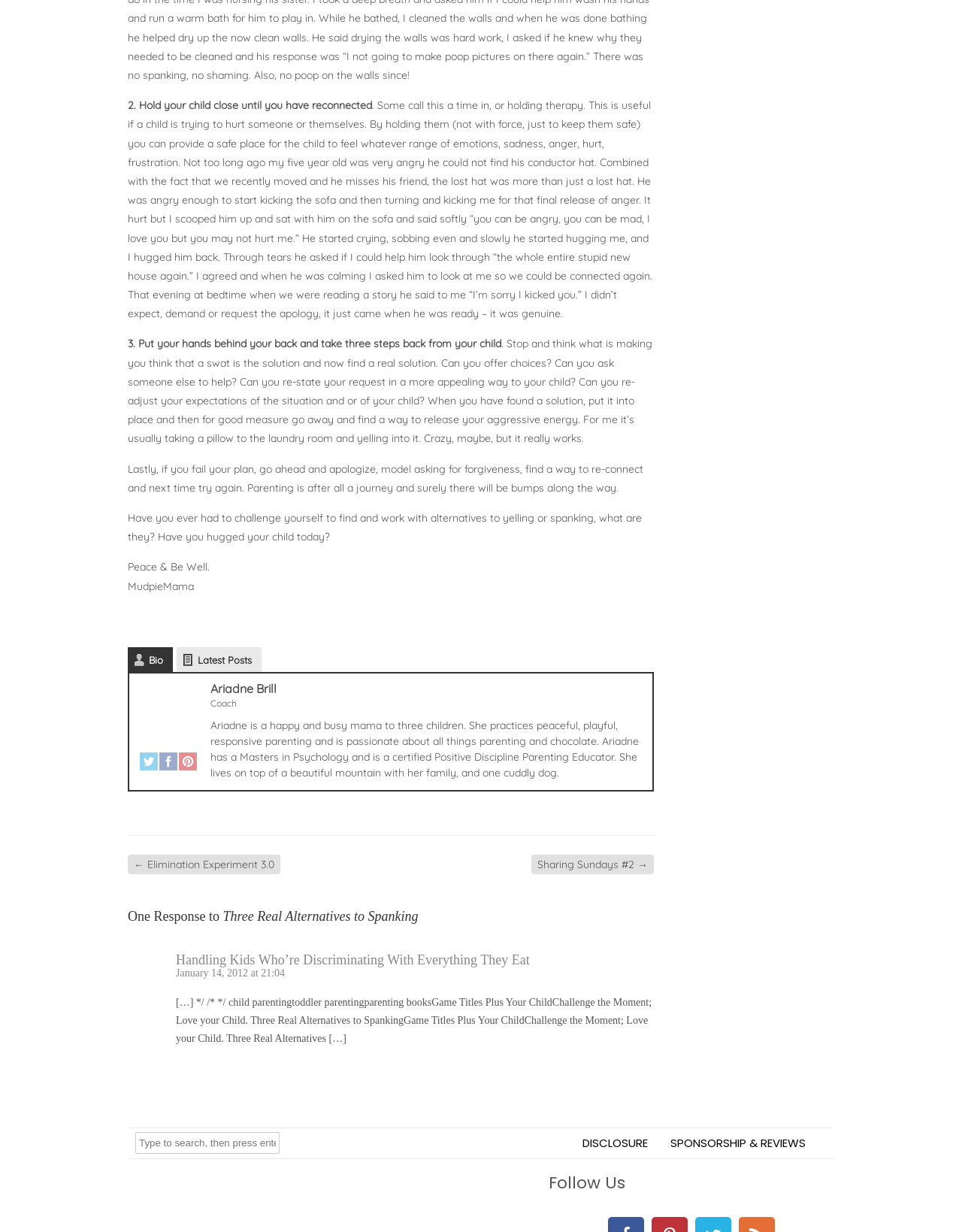Determine the bounding box coordinates of the area to click in order to meet this instruction: "Check out the Twitter profile".

[0.145, 0.611, 0.164, 0.63]